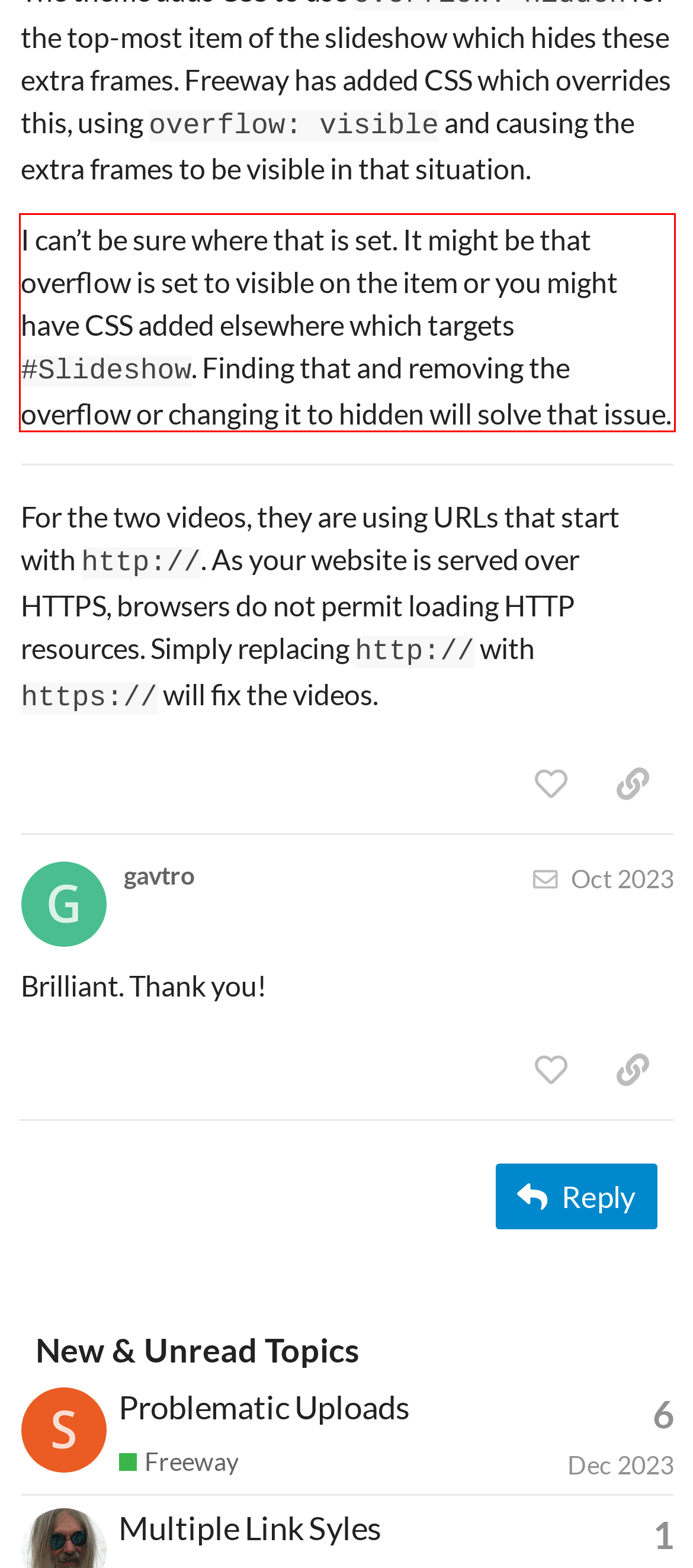Observe the screenshot of the webpage that includes a red rectangle bounding box. Conduct OCR on the content inside this red bounding box and generate the text.

I can’t be sure where that is set. It might be that overflow is set to visible on the item or you might have CSS added elsewhere which targets #Slideshow. Finding that and removing the overflow or changing it to hidden will solve that issue.